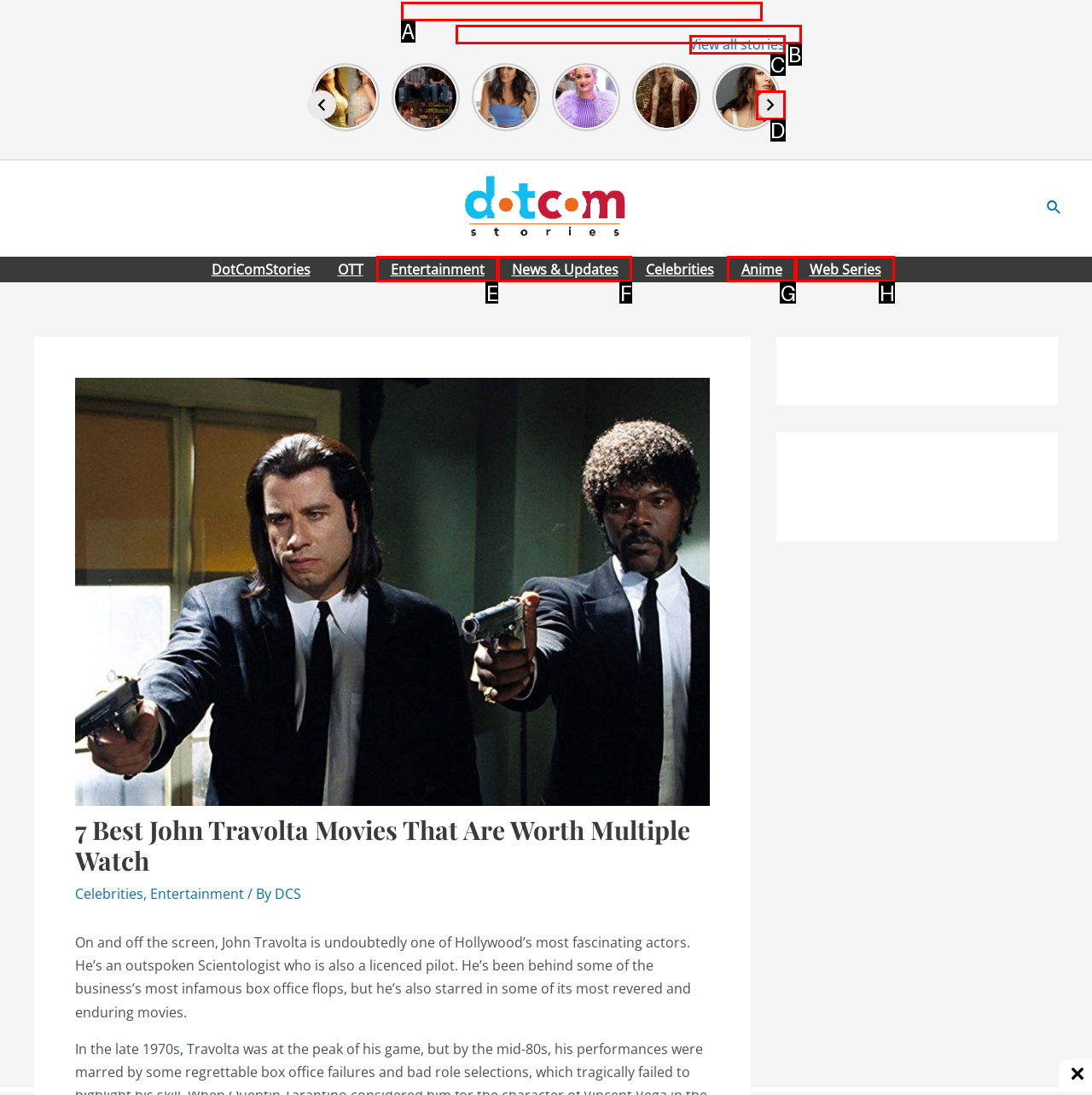Choose the UI element that best aligns with the description: Entertainment
Respond with the letter of the chosen option directly.

E